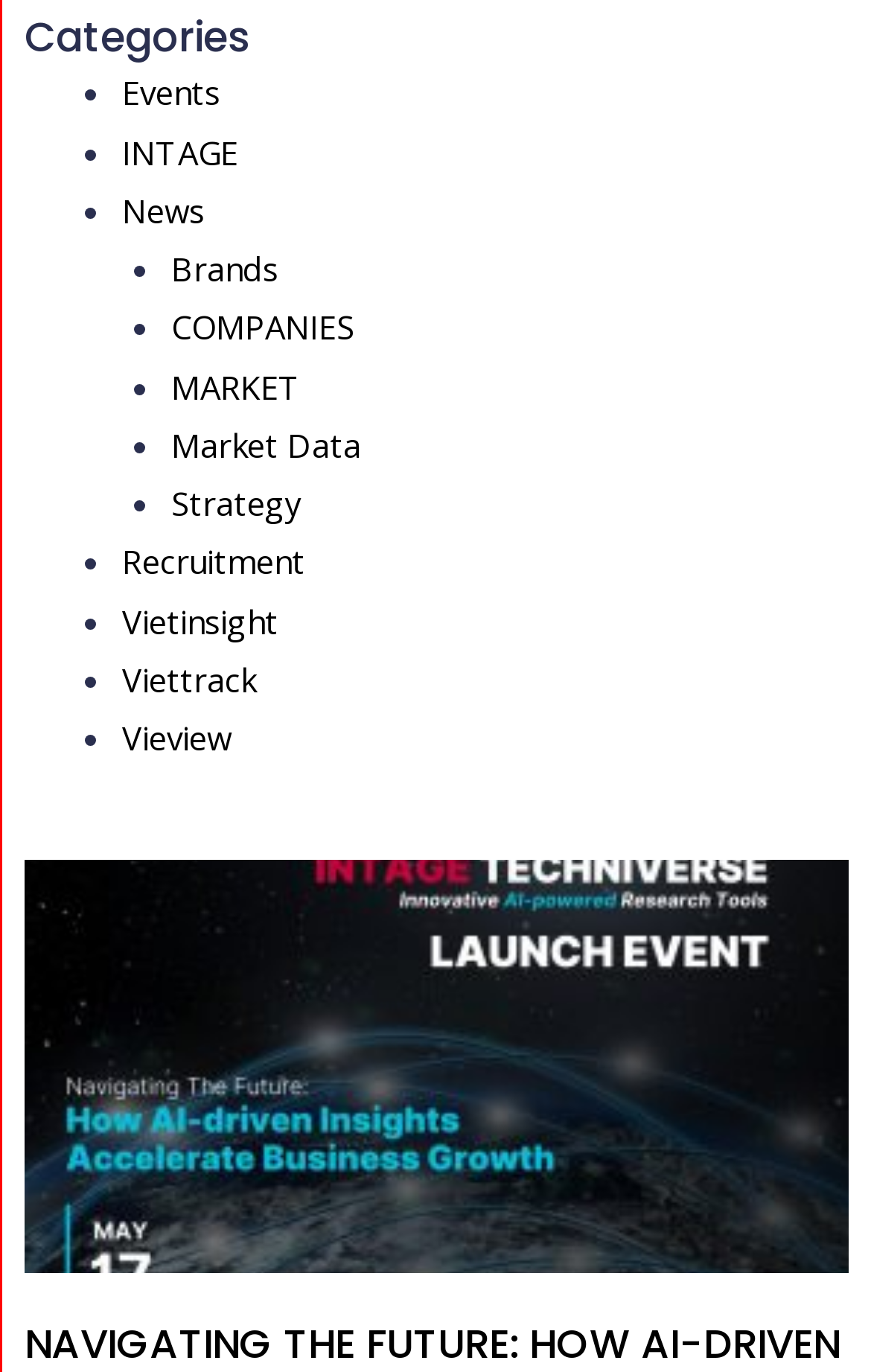Identify the bounding box coordinates of the section that should be clicked to achieve the task described: "View News".

[0.14, 0.136, 0.235, 0.169]